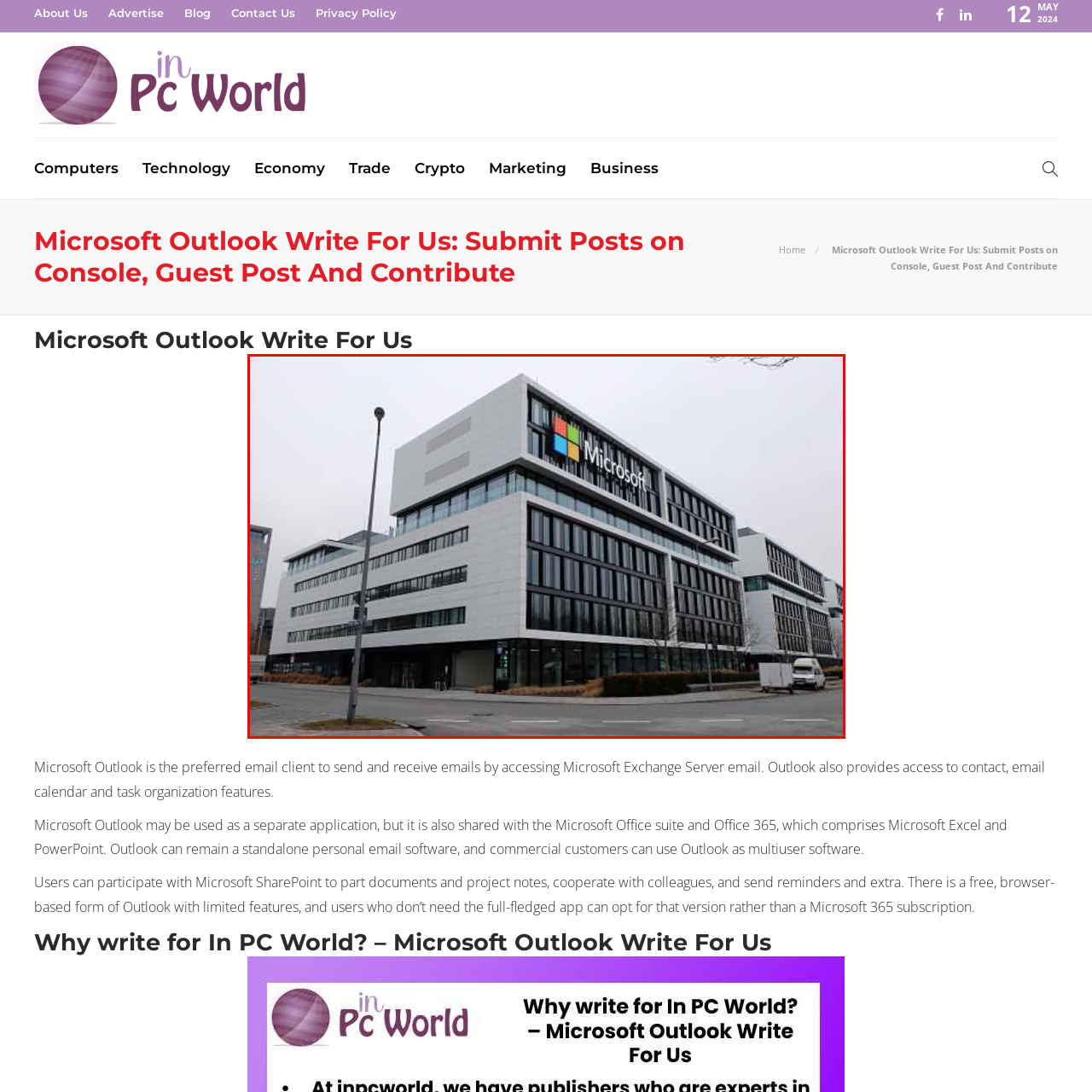What is the atmosphere of the building?
Examine the portion of the image surrounded by the red bounding box and deliver a detailed answer to the question.

The caption describes the atmosphere of the building as 'professional and urban', which is reflective of Microsoft's identity as a leader in technology and innovation, suggesting a modern and corporate environment.